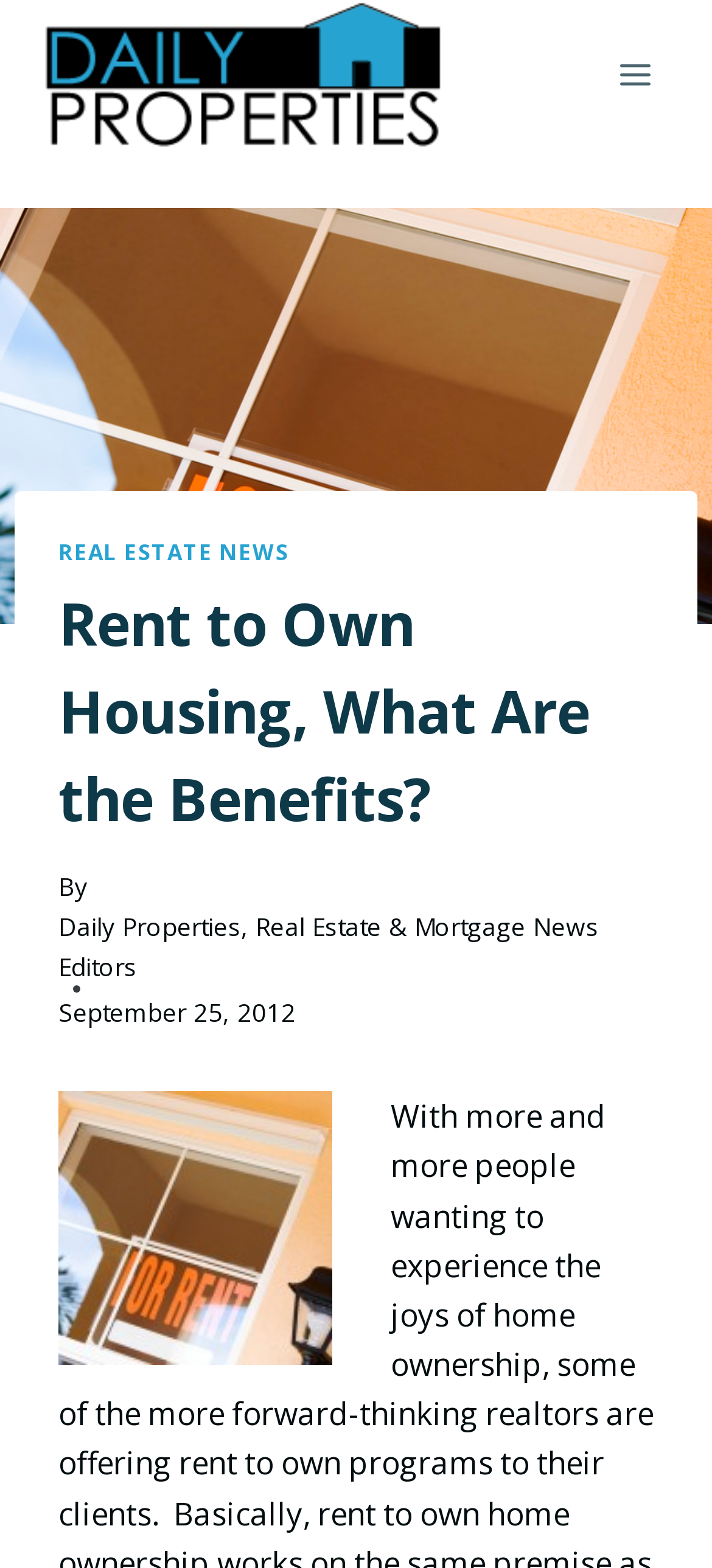Find the bounding box coordinates for the HTML element described in this sentence: "Toggle Menu". Provide the coordinates as four float numbers between 0 and 1, in the format [left, top, right, bottom].

[0.844, 0.029, 0.938, 0.066]